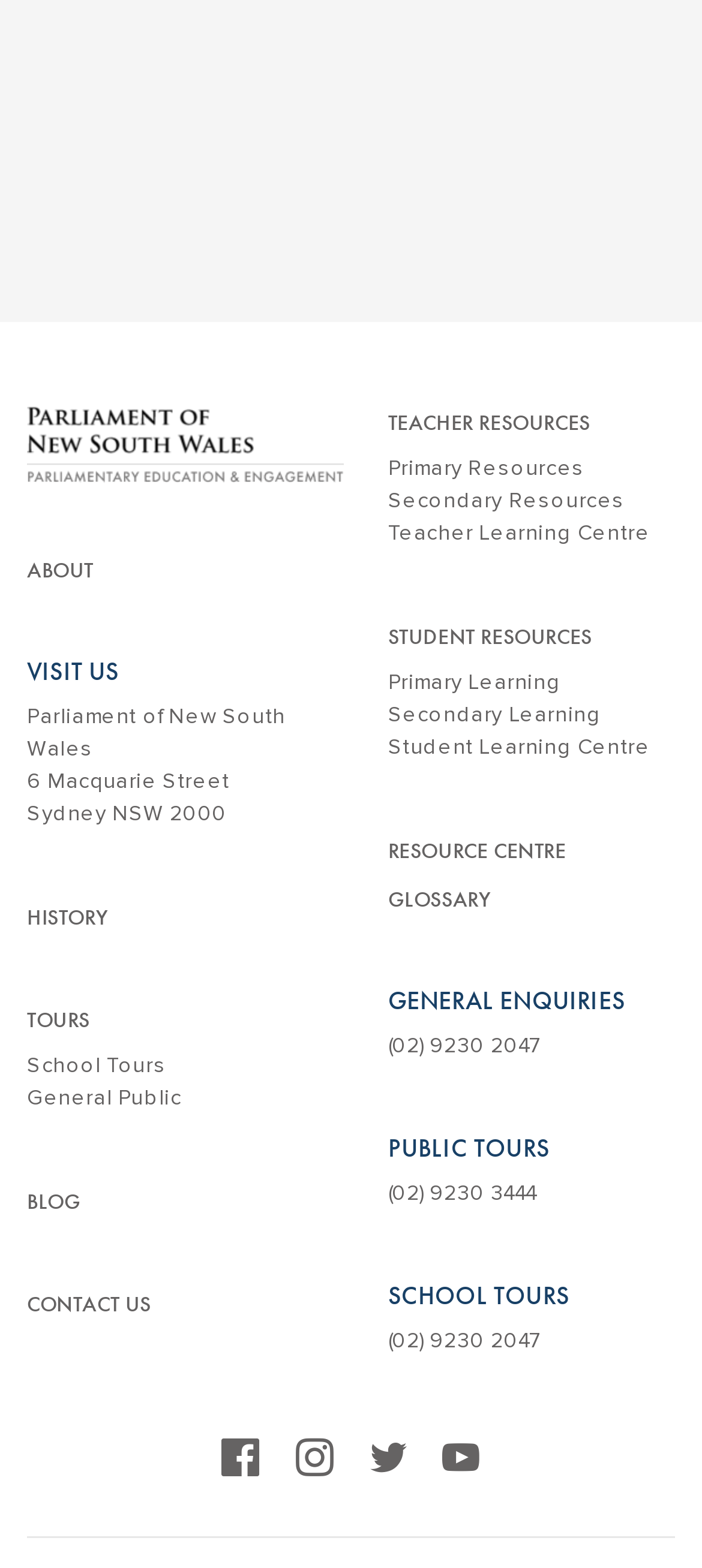What is the purpose of the 'RESOURCE CENTRE'?
Using the information from the image, answer the question thoroughly.

The webpage does not provide explicit information on the purpose of the 'RESOURCE CENTRE', but it is likely a section providing additional resources or information related to the Parliament of New South Wales.